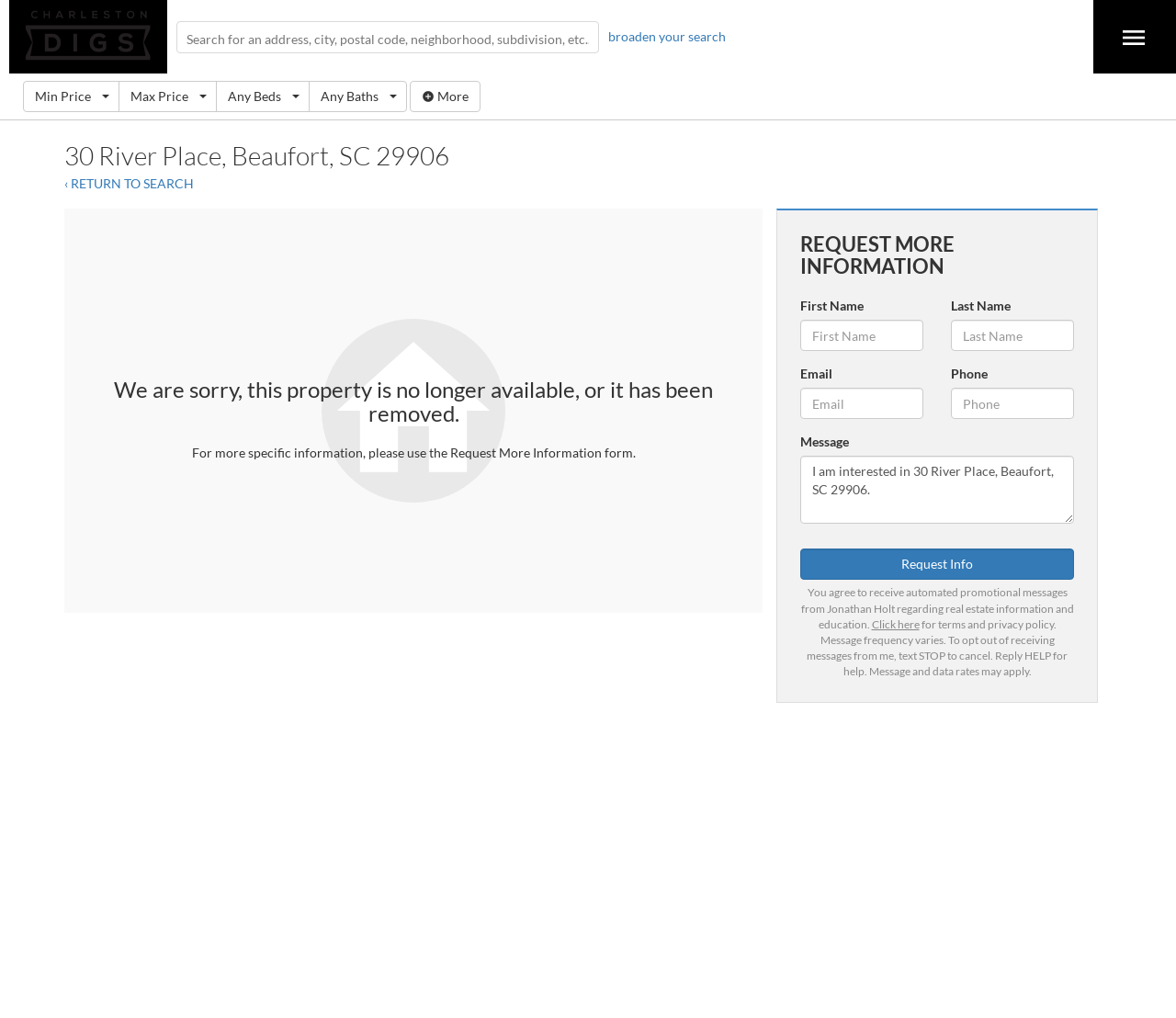Determine the main heading text of the webpage.

30 River Place, Beaufort, SC 29906